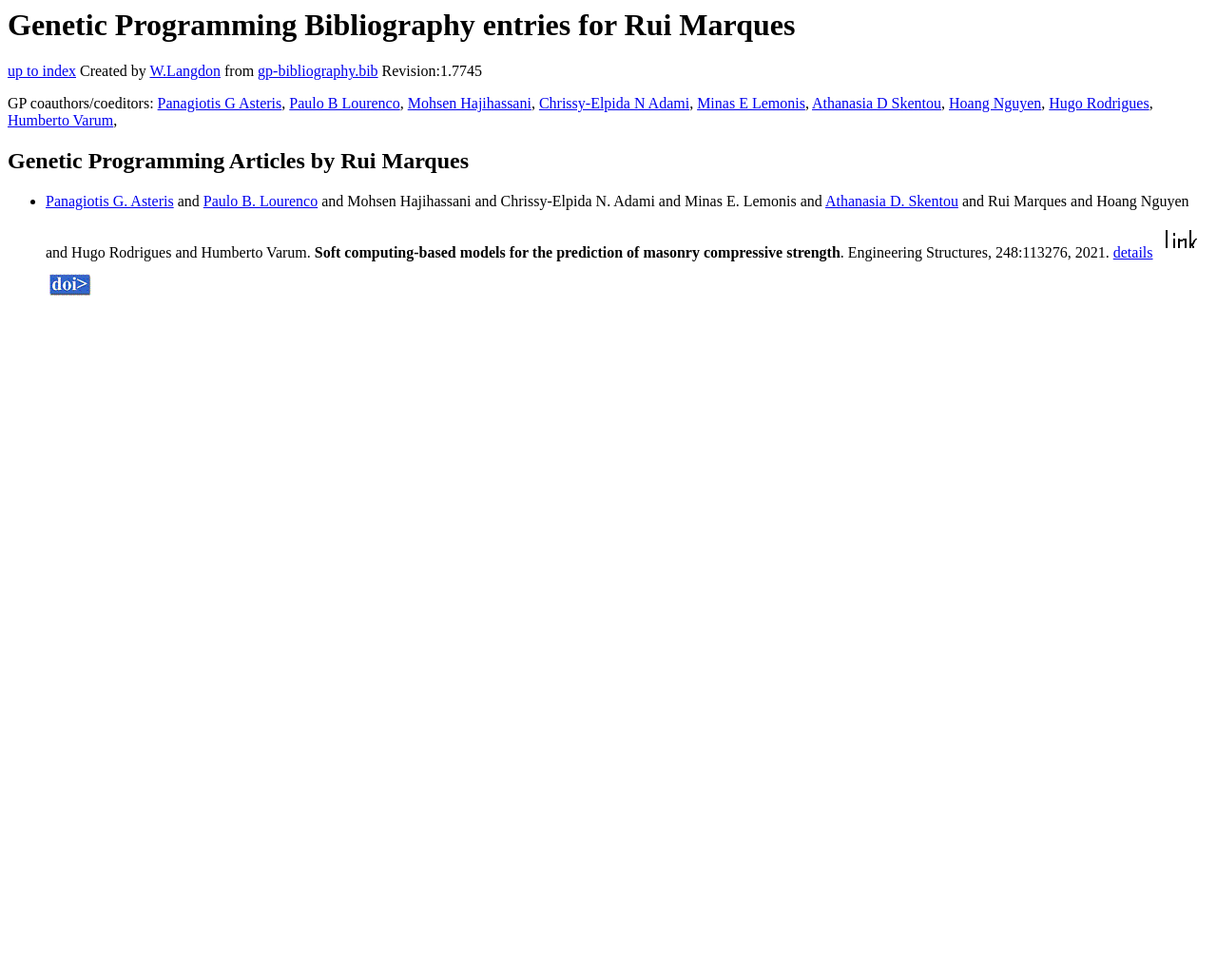Could you indicate the bounding box coordinates of the region to click in order to complete this instruction: "visit W.Langdon's page".

[0.123, 0.064, 0.181, 0.081]